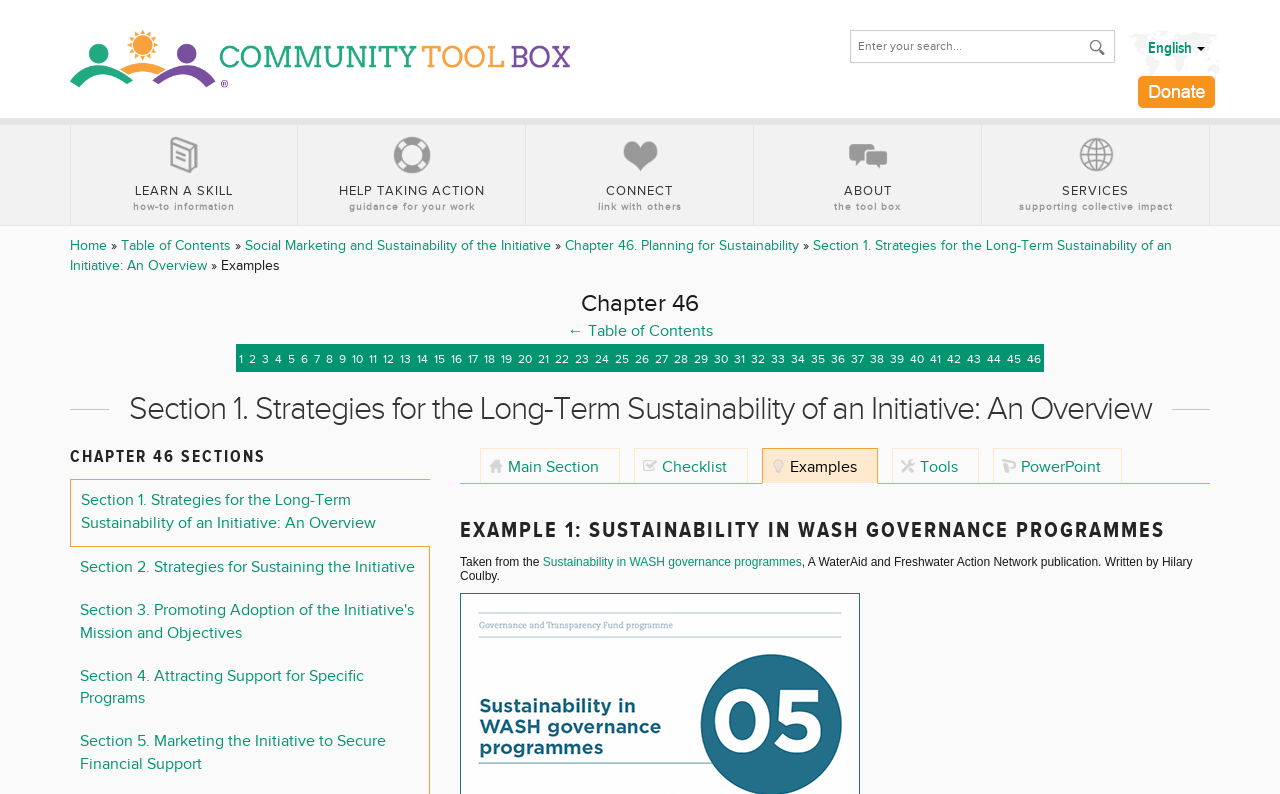Please answer the following question using a single word or phrase: 
How many sections are there in Chapter 46?

At least 1